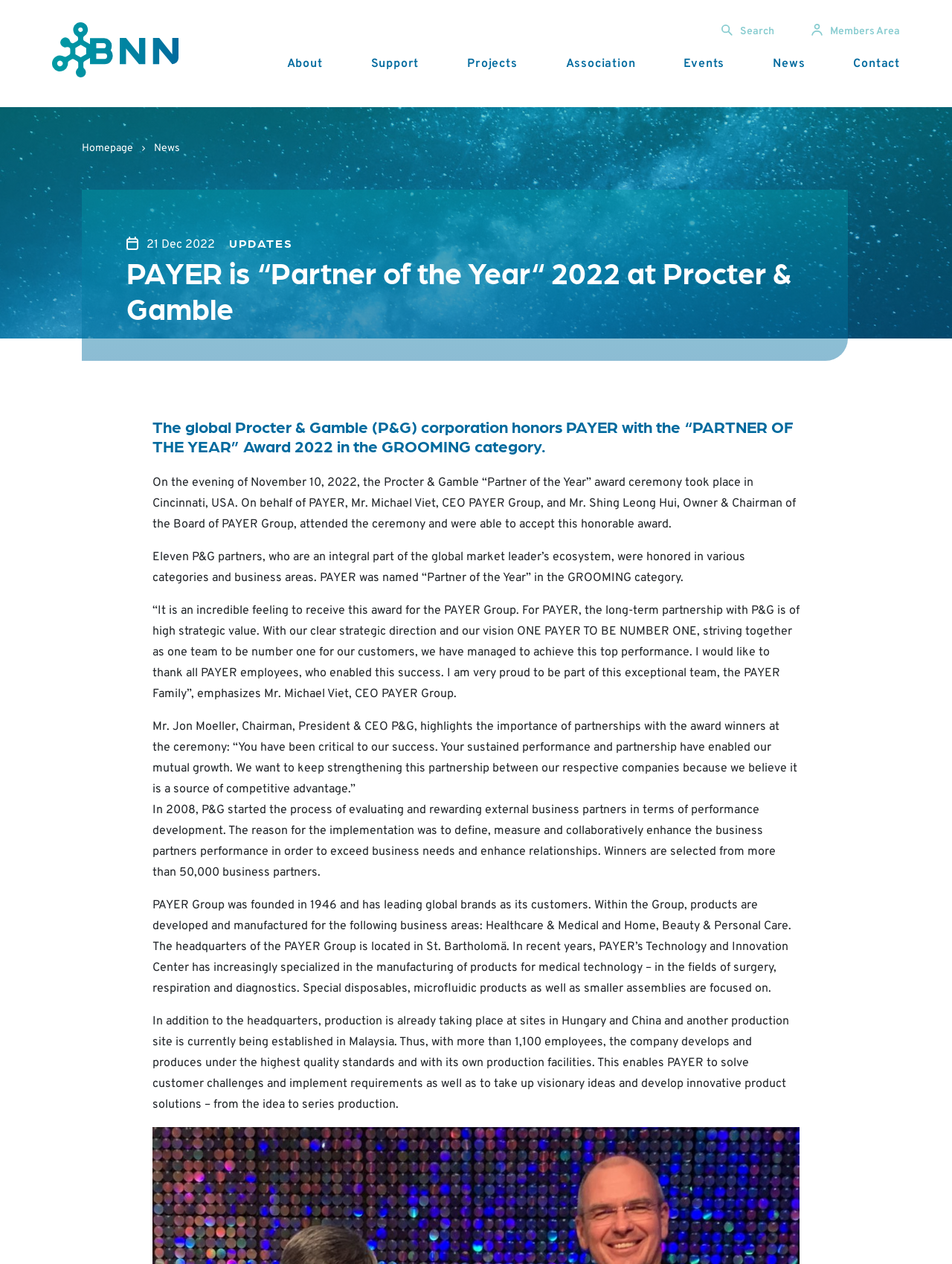Could you provide the bounding box coordinates for the portion of the screen to click to complete this instruction: "View the 'News'"?

[0.812, 0.045, 0.846, 0.057]